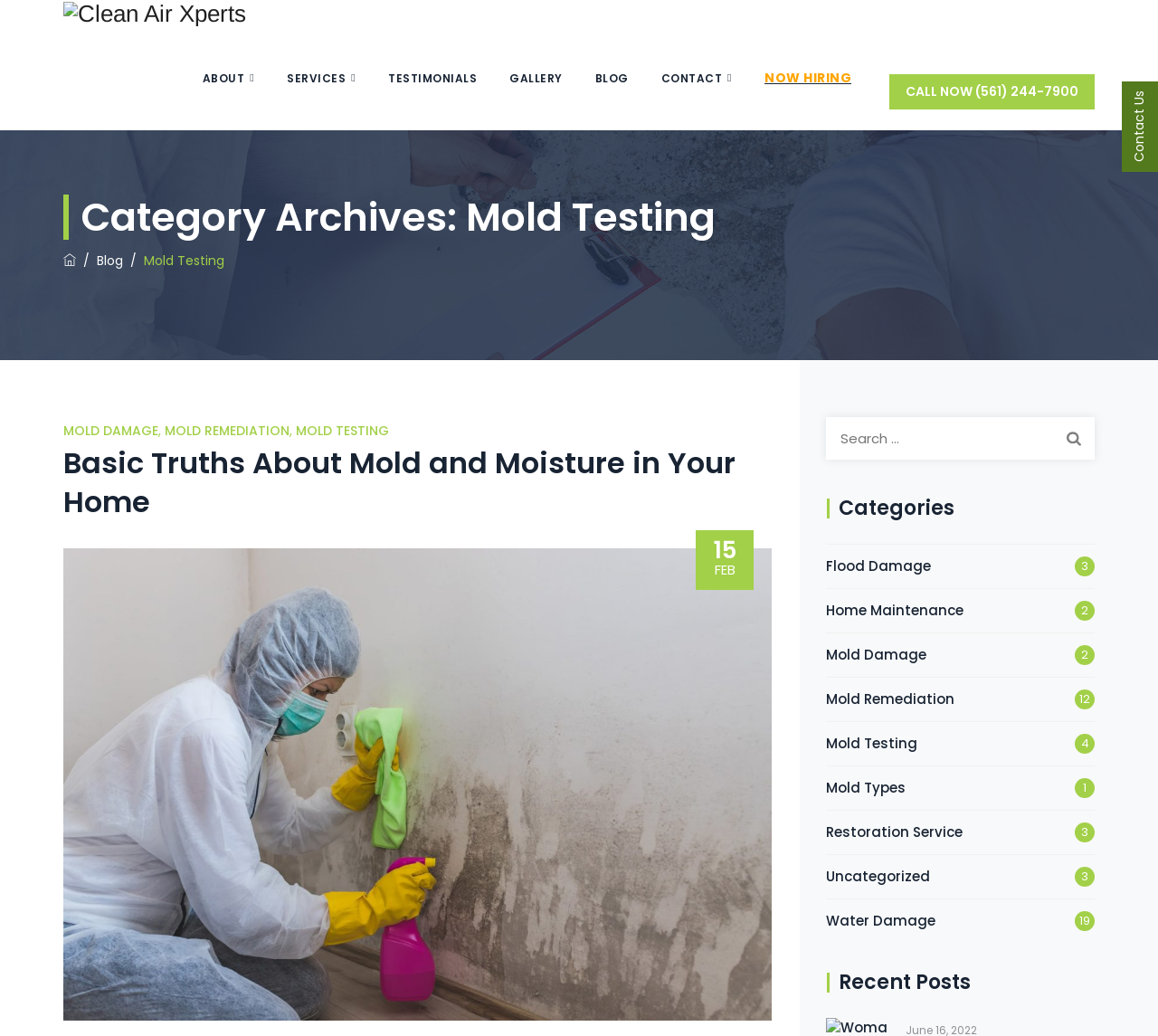Specify the bounding box coordinates of the region I need to click to perform the following instruction: "Register for the event via Google Forms". The coordinates must be four float numbers in the range of 0 to 1, i.e., [left, top, right, bottom].

None